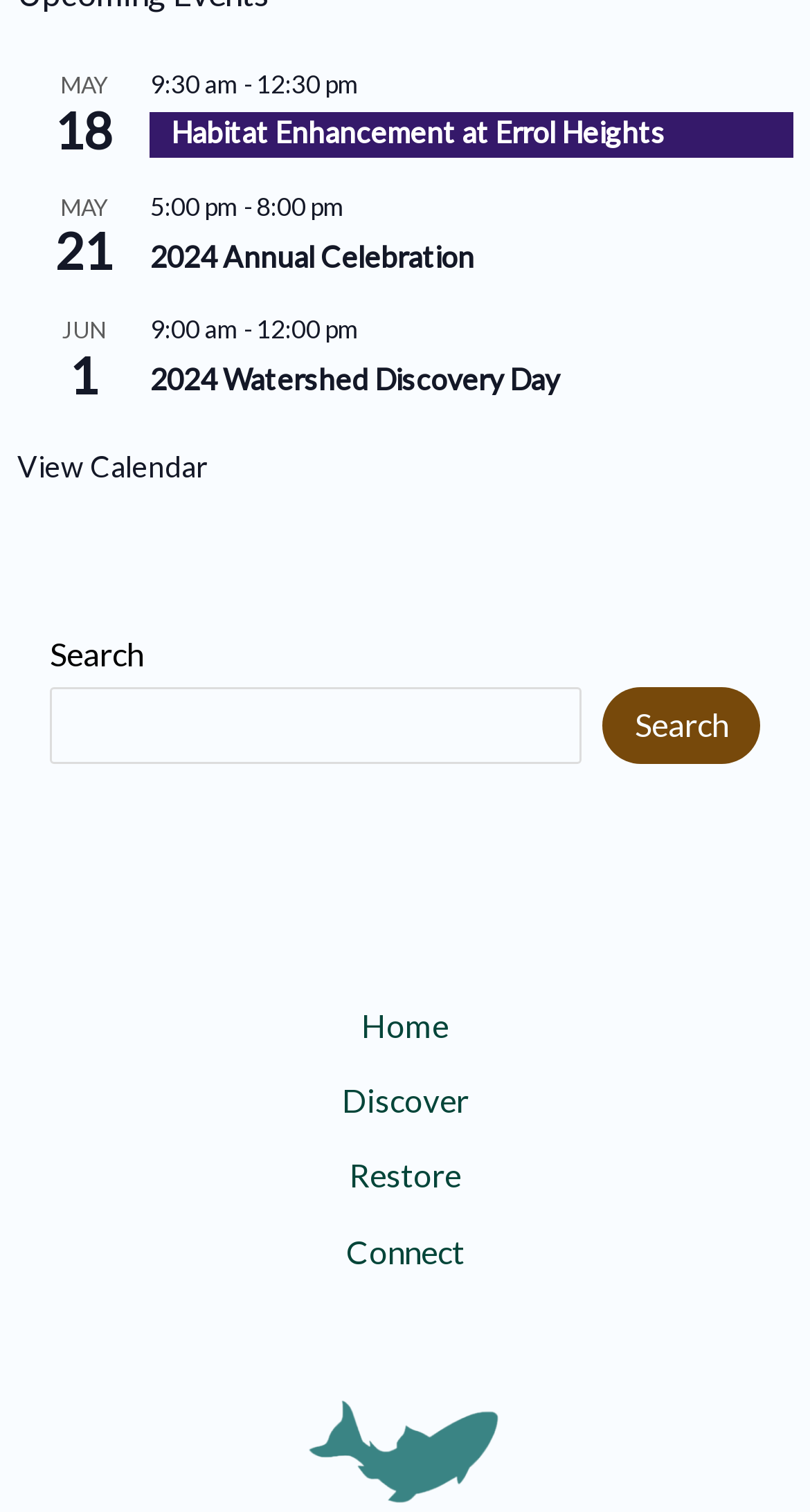Please identify the bounding box coordinates of the element I need to click to follow this instruction: "Search".

[0.744, 0.455, 0.939, 0.506]